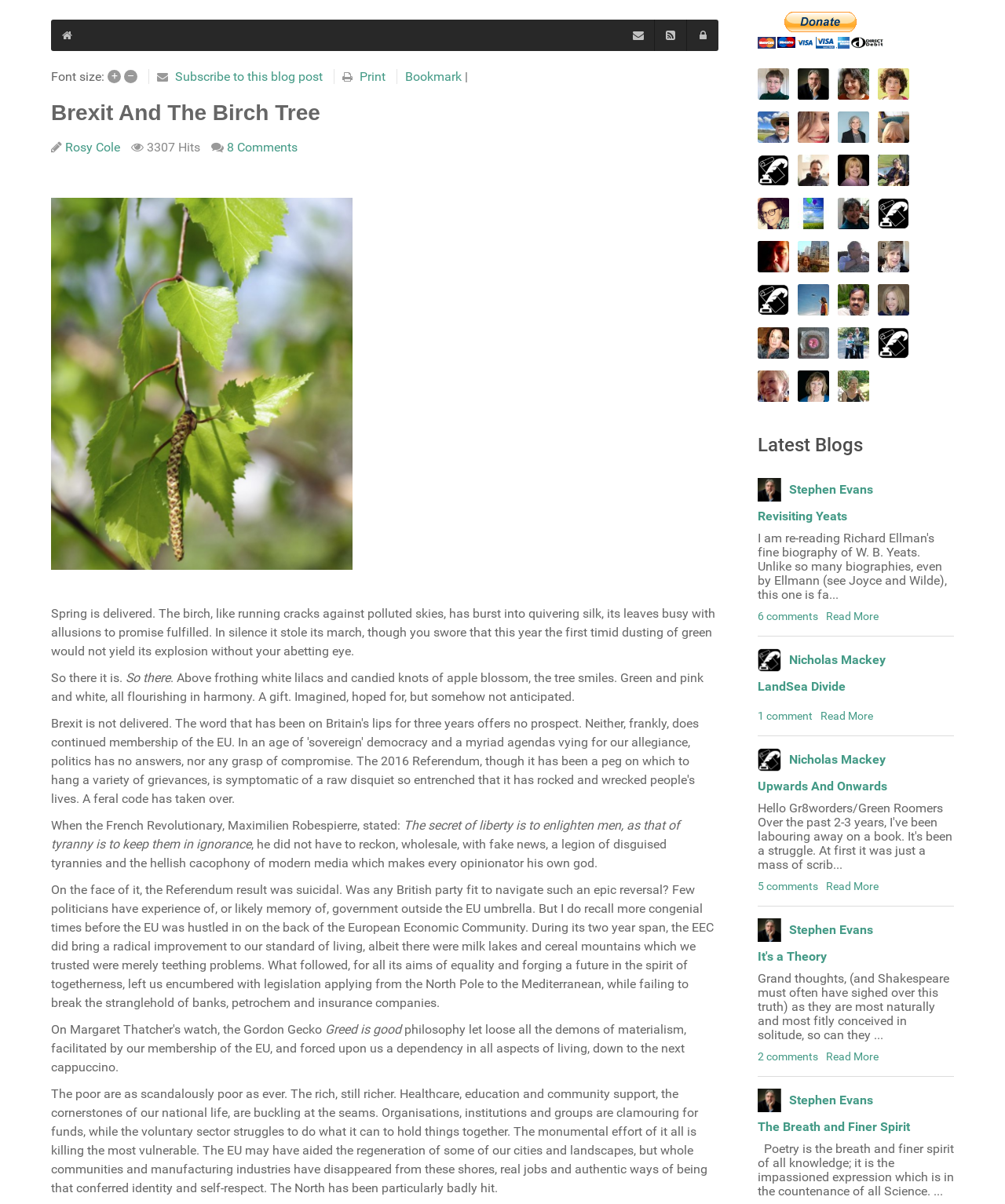Locate the bounding box of the UI element defined by this description: "The Breath and Finer Spirit". The coordinates should be given as four float numbers between 0 and 1, formatted as [left, top, right, bottom].

[0.754, 0.929, 0.905, 0.942]